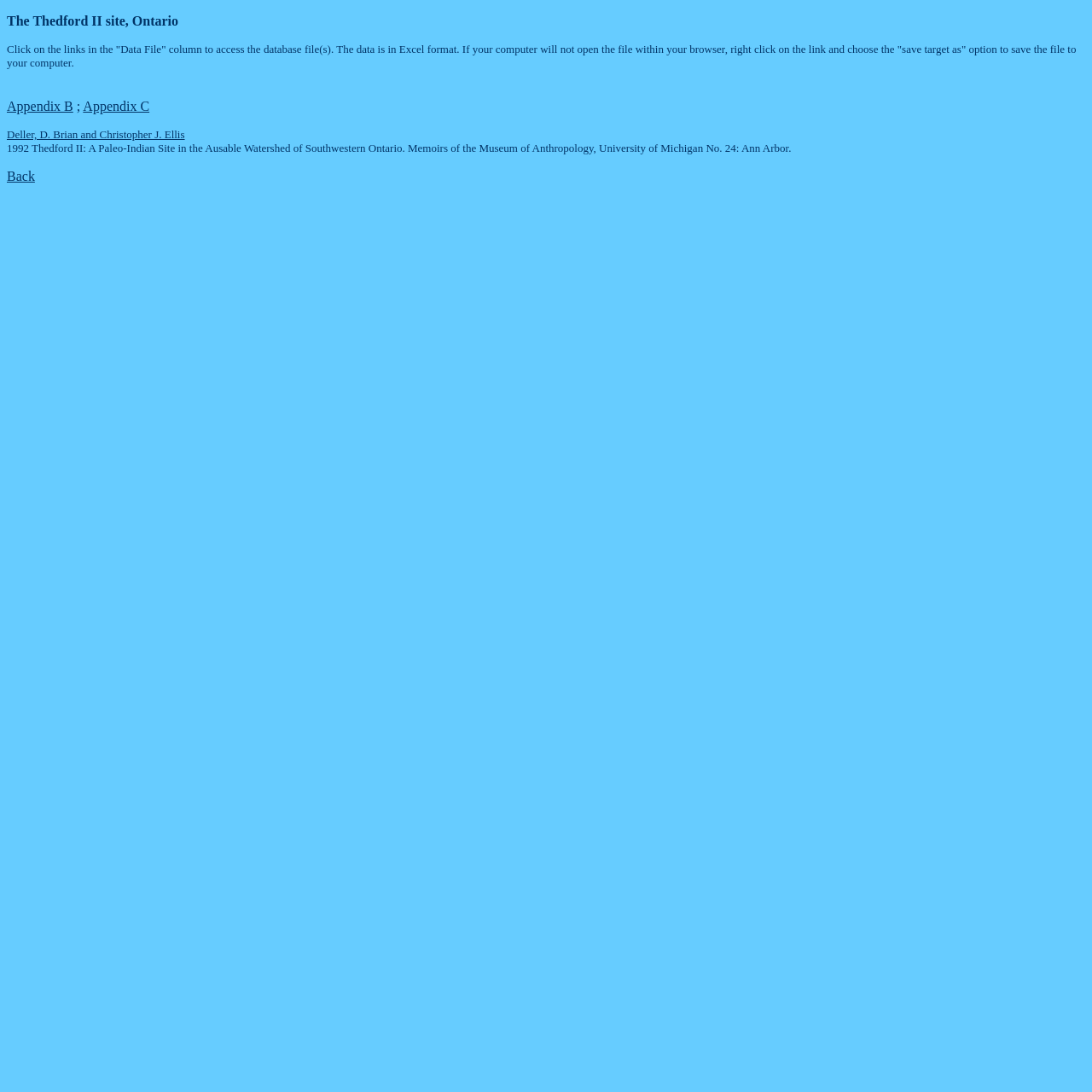Using the format (top-left x, top-left y, bottom-right x, bottom-right y), and given the element description, identify the bounding box coordinates within the screenshot: Click here to buy it

None